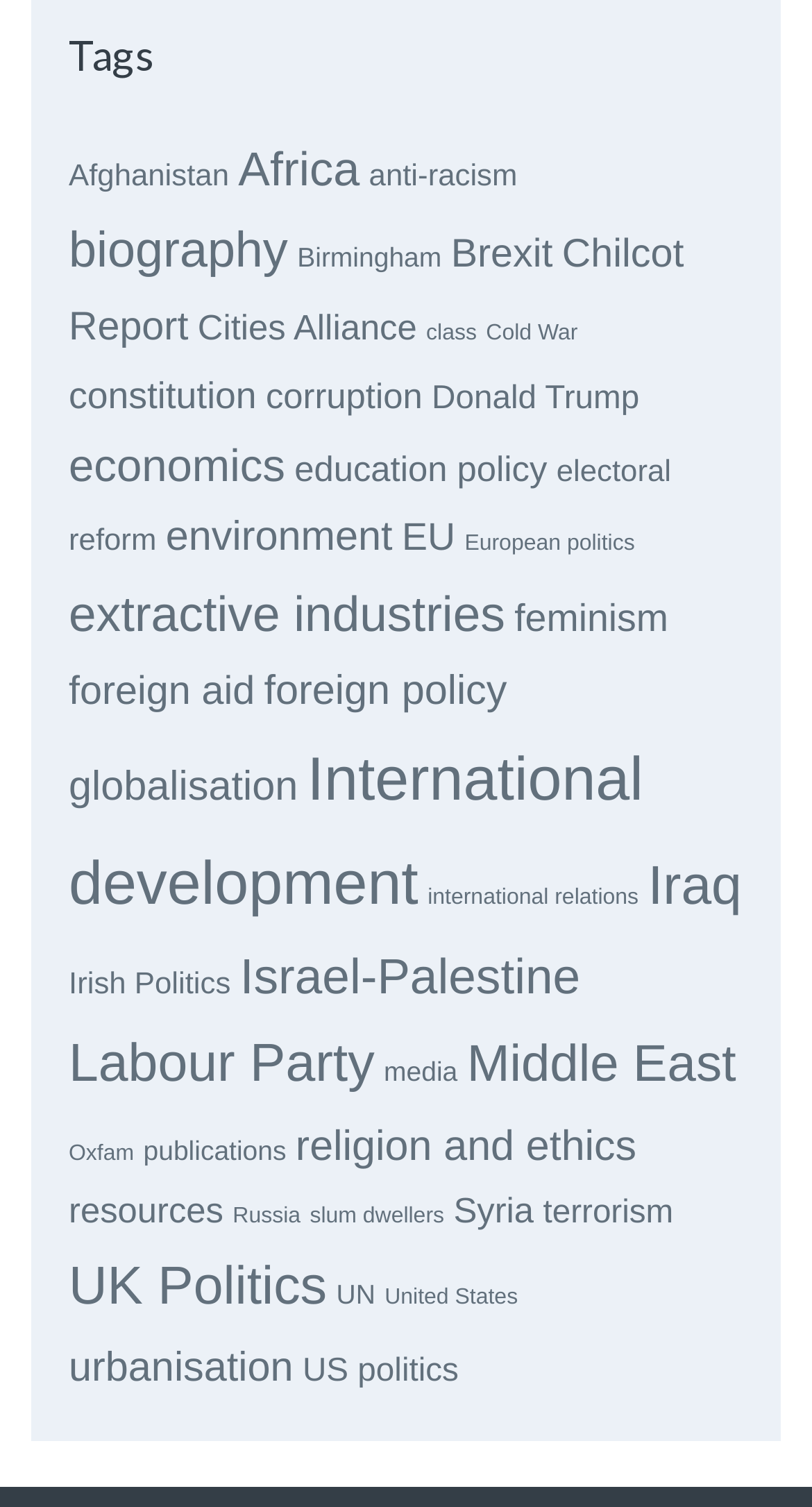How many tags have only one item?
Deliver a detailed and extensive answer to the question.

I counted the number of tags that have only one item, and there are 5 tags with only one item: 'class', 'Cold War', 'European politics', 'Oxfam', and 'Russia'.